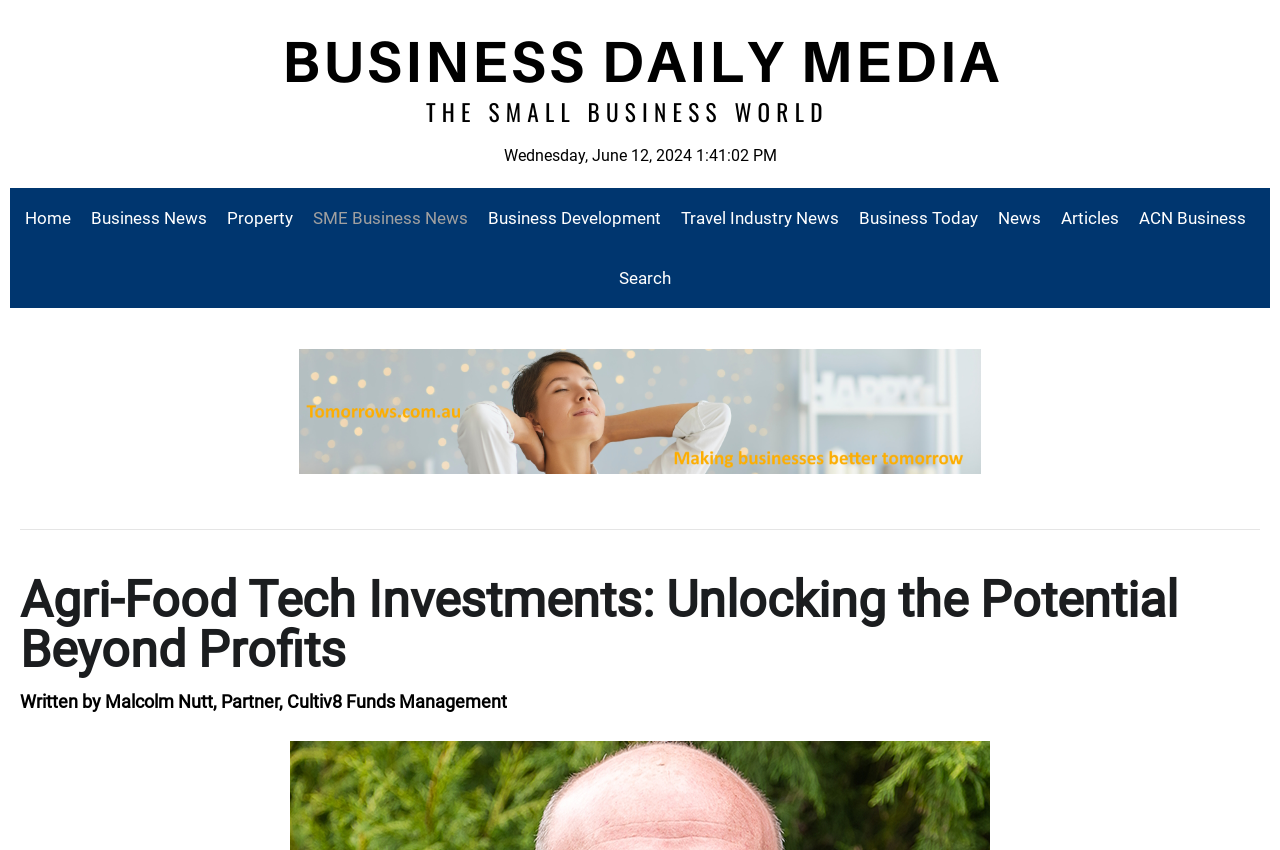Identify the main heading of the webpage and provide its text content.

Agri-Food Tech Investments: Unlocking the Potential Beyond Profits